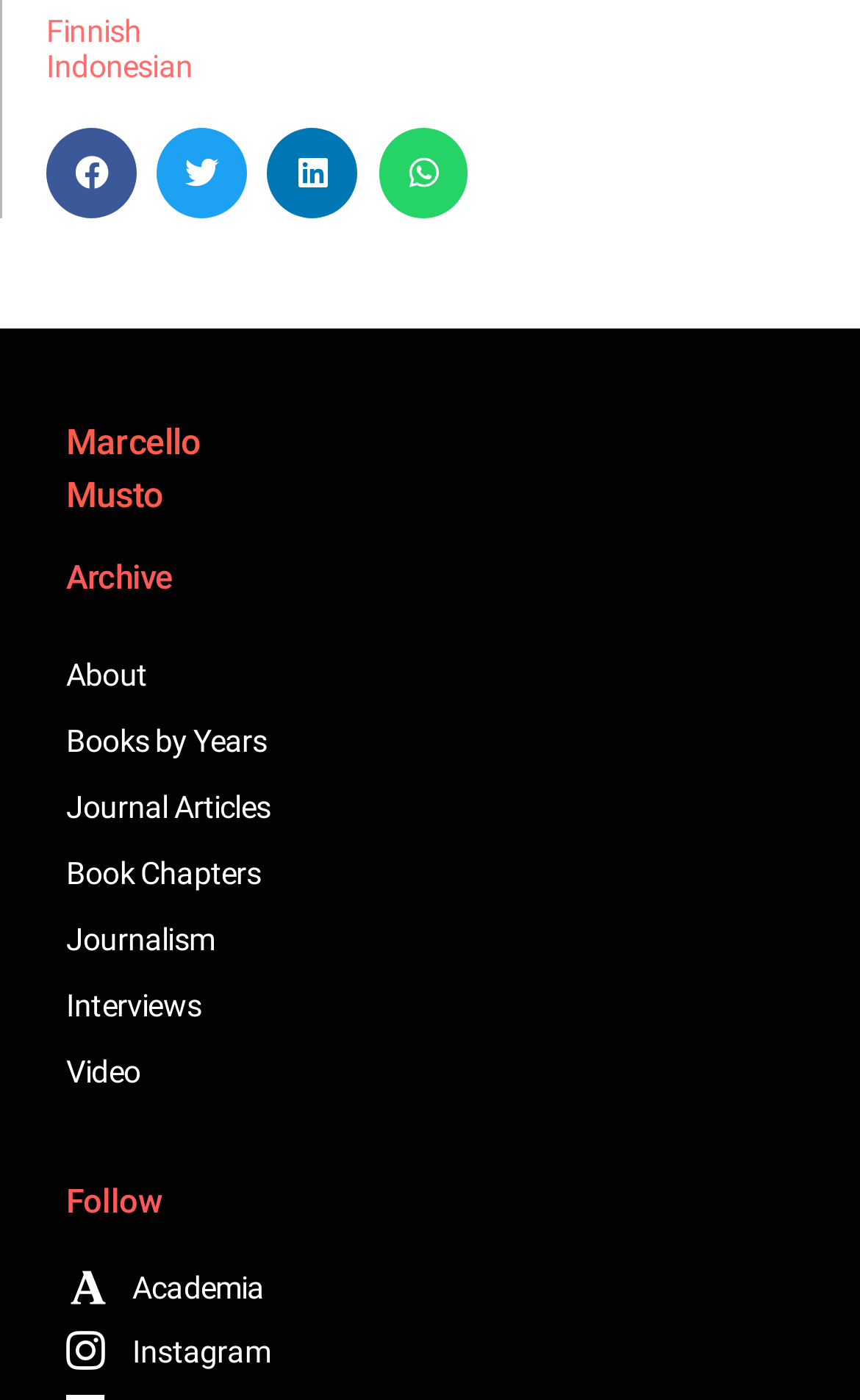Identify the bounding box coordinates for the element you need to click to achieve the following task: "Follow on Academia". The coordinates must be four float values ranging from 0 to 1, formatted as [left, top, right, bottom].

[0.077, 0.903, 0.923, 0.936]